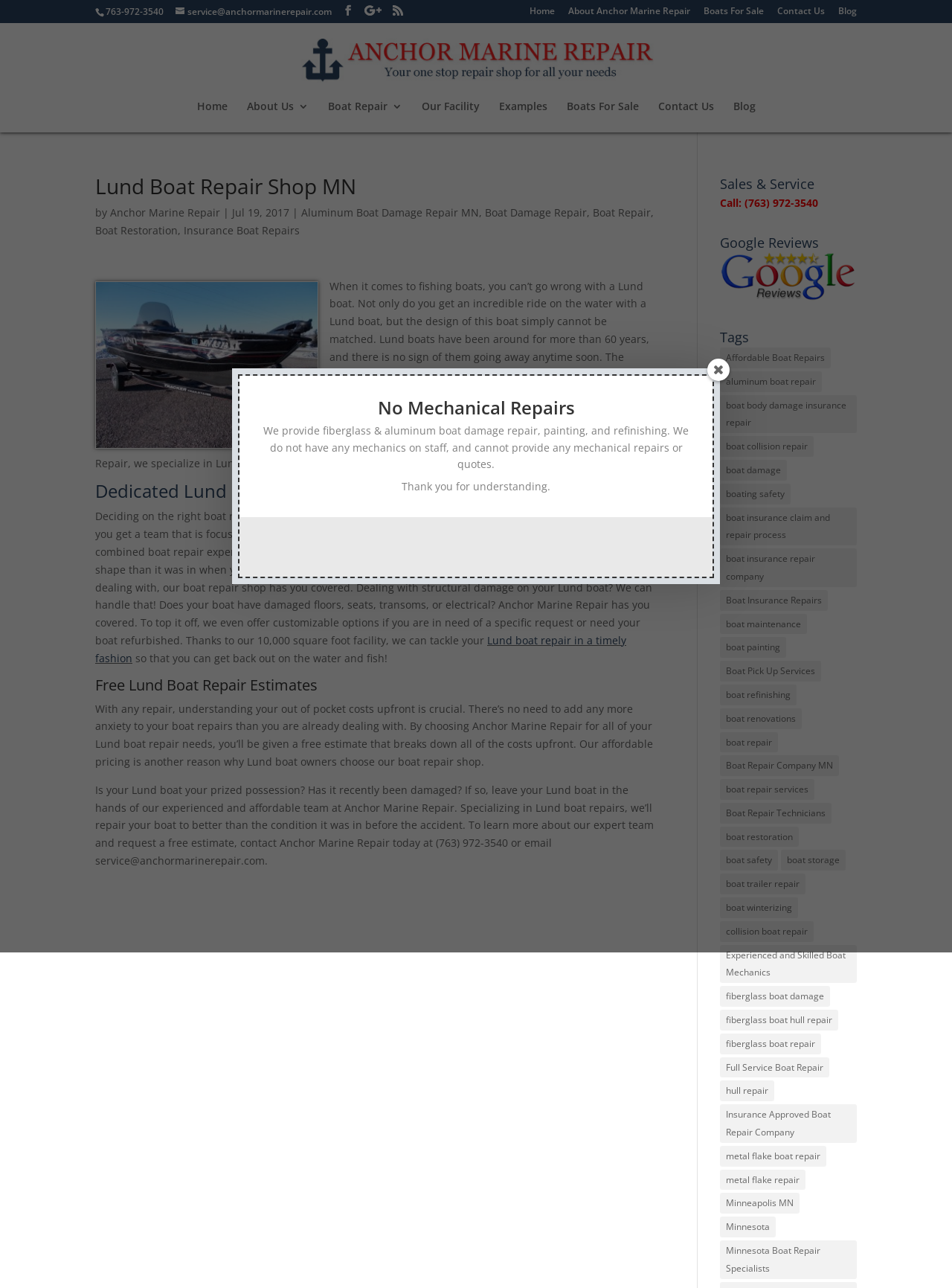Show the bounding box coordinates for the element that needs to be clicked to execute the following instruction: "Contact Anchor Marine Repair via email". Provide the coordinates in the form of four float numbers between 0 and 1, i.e., [left, top, right, bottom].

[0.184, 0.004, 0.348, 0.014]